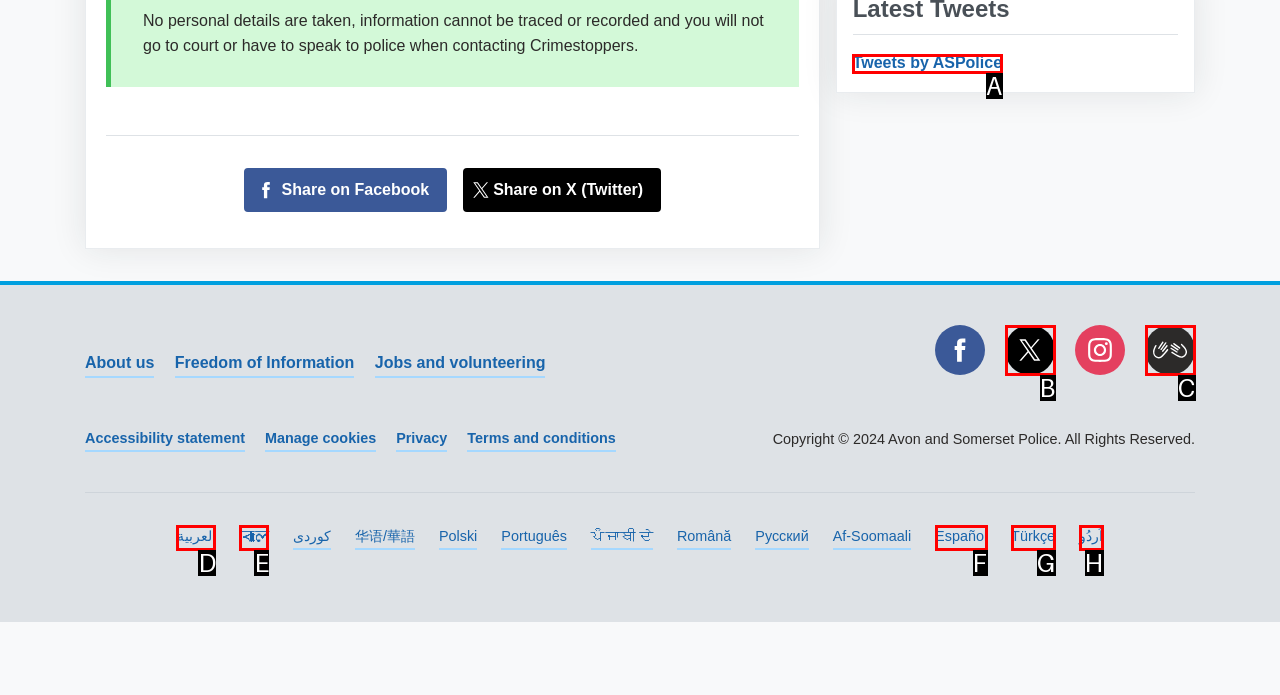Based on the description: Türkçe
Select the letter of the corresponding UI element from the choices provided.

G